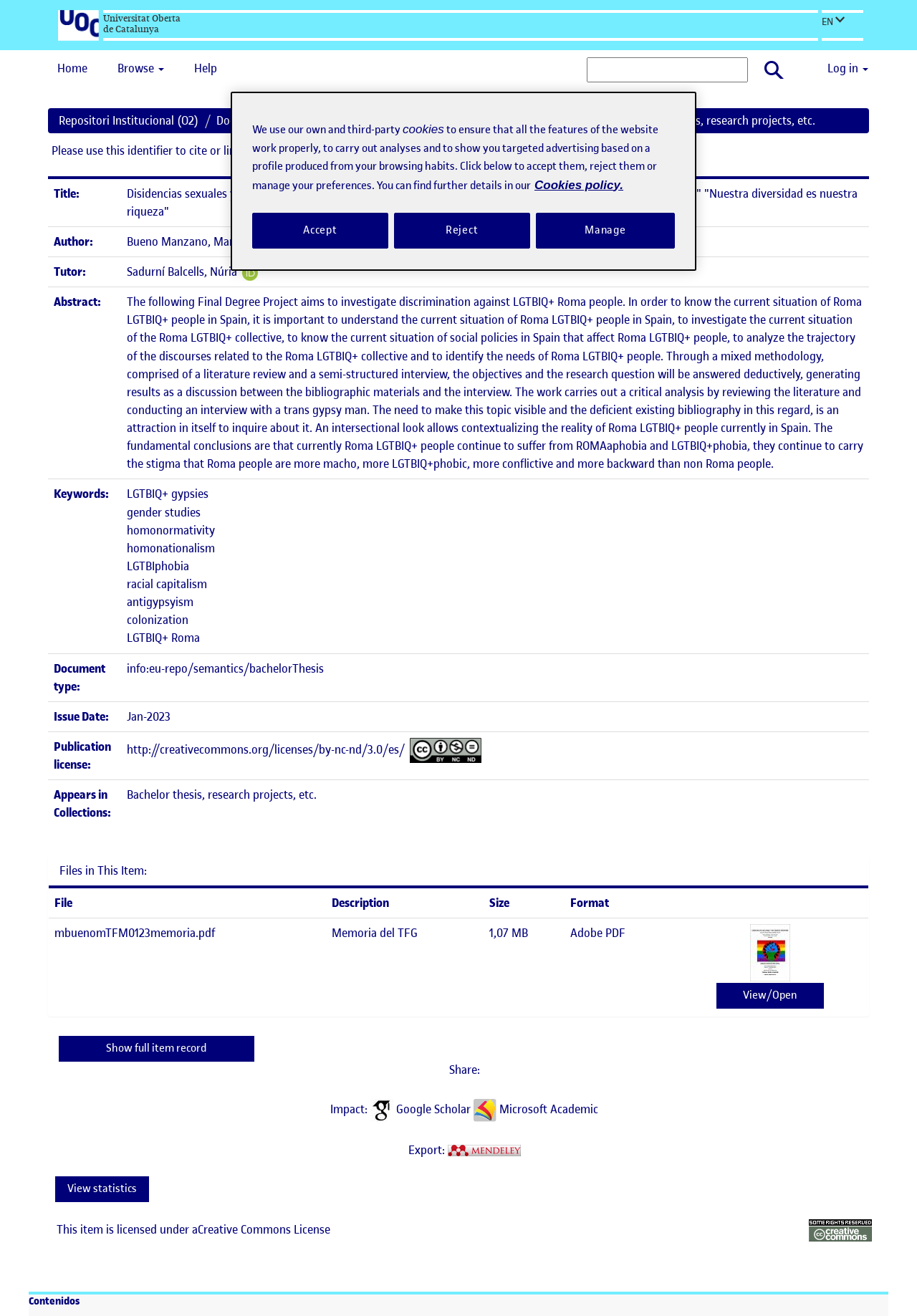Answer in one word or a short phrase: 
Who is the author of the thesis?

Bueno Manzano, María A.